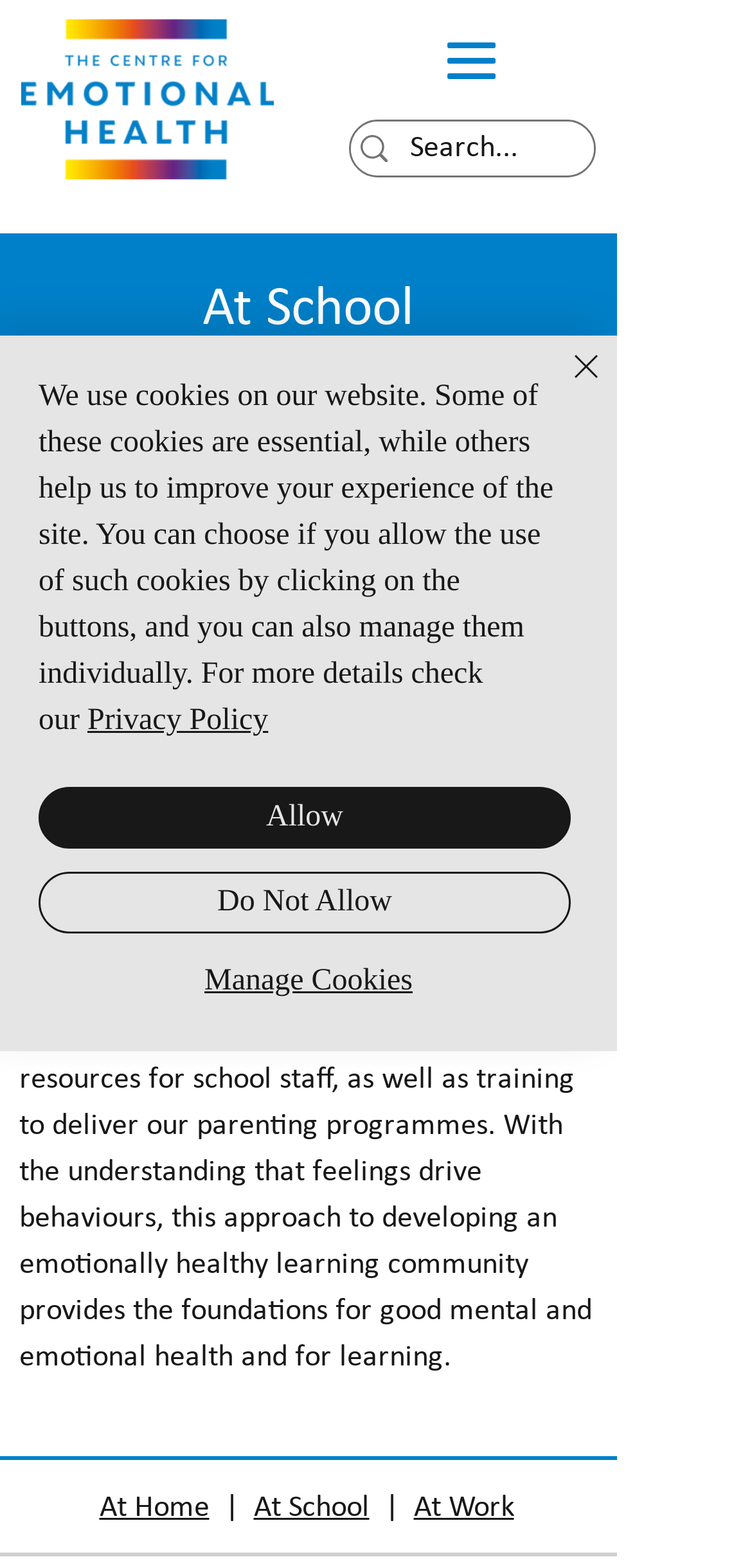Provide the bounding box coordinates of the HTML element described as: "At Home". The bounding box coordinates should be four float numbers between 0 and 1, i.e., [left, top, right, bottom].

[0.132, 0.952, 0.278, 0.971]